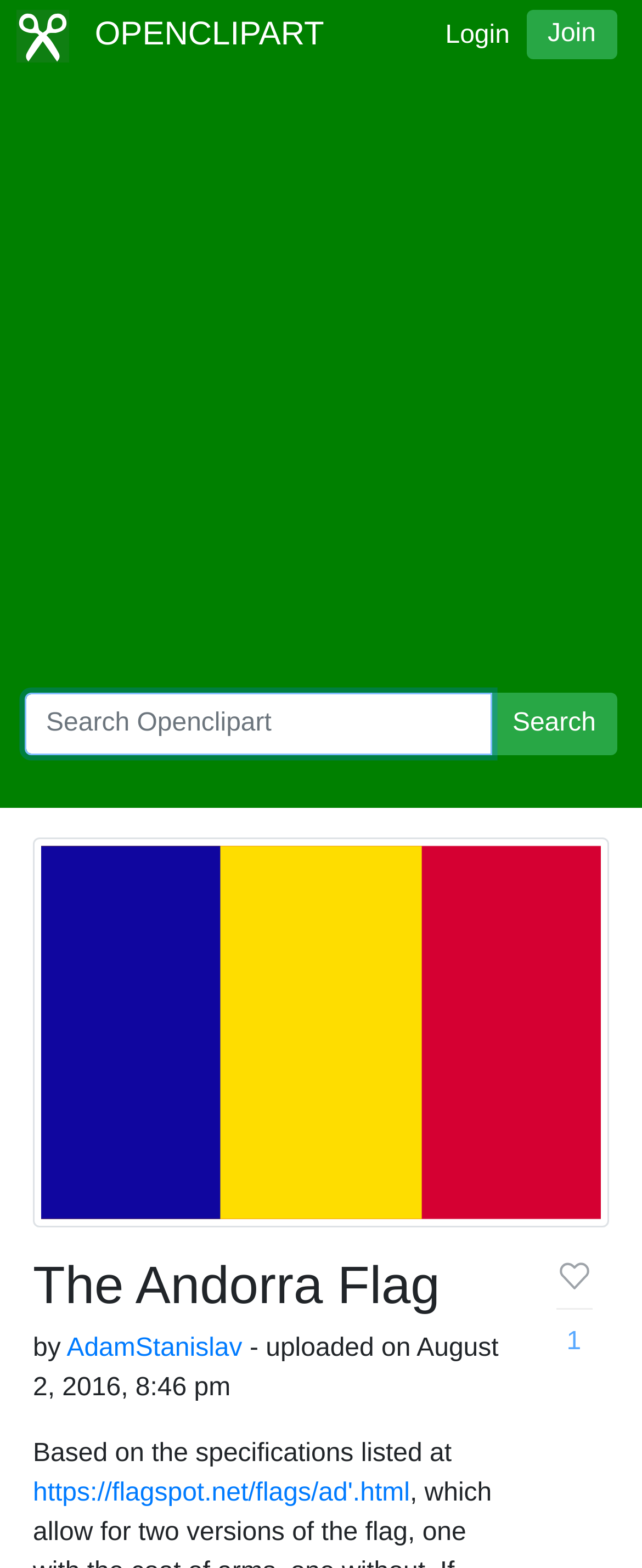Please determine the bounding box coordinates of the element to click in order to execute the following instruction: "Login to Openclipart". The coordinates should be four float numbers between 0 and 1, specified as [left, top, right, bottom].

[0.694, 0.014, 0.794, 0.031]